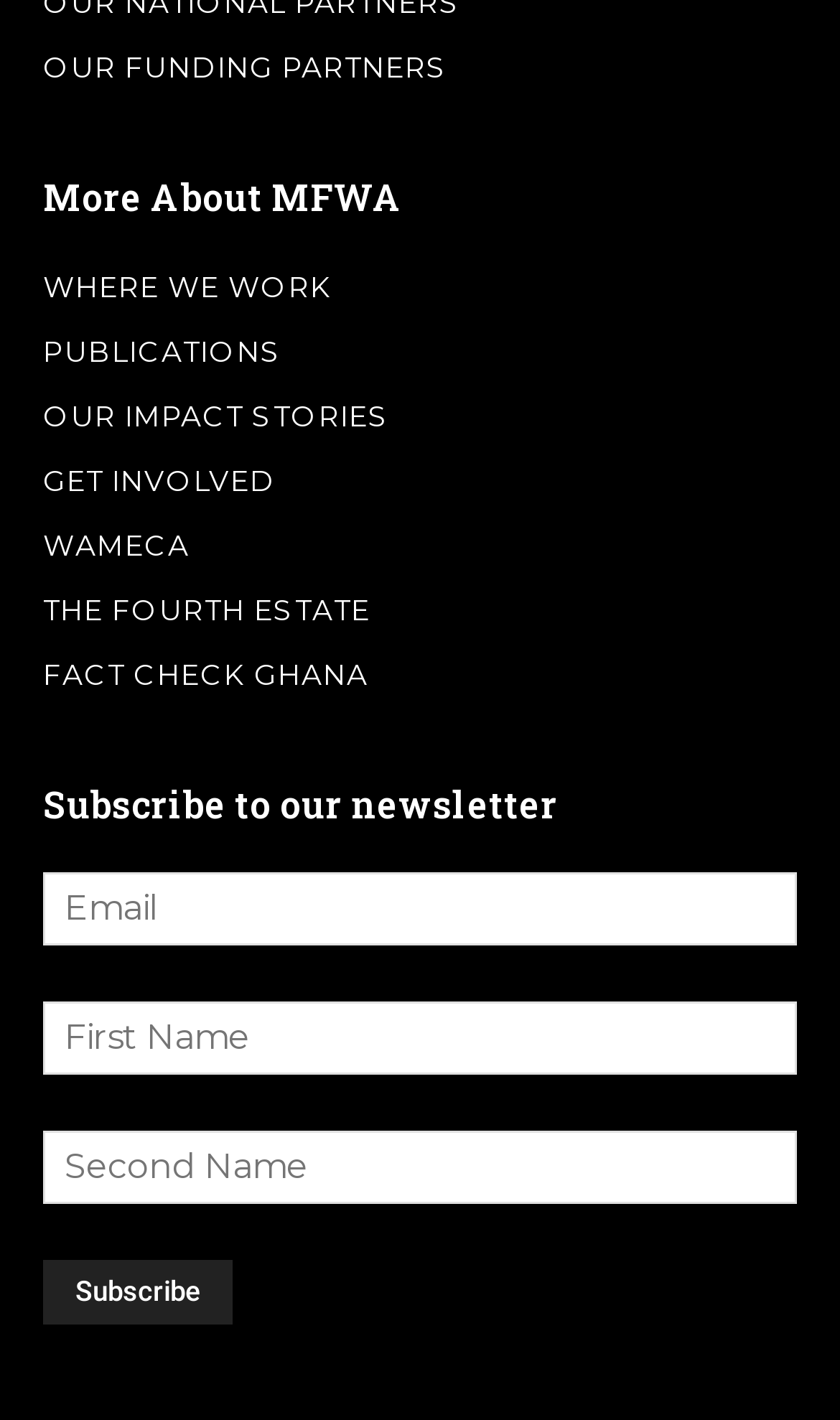Provide the bounding box coordinates of the area you need to click to execute the following instruction: "Visit WHERE WE WORK".

[0.051, 0.179, 0.949, 0.224]